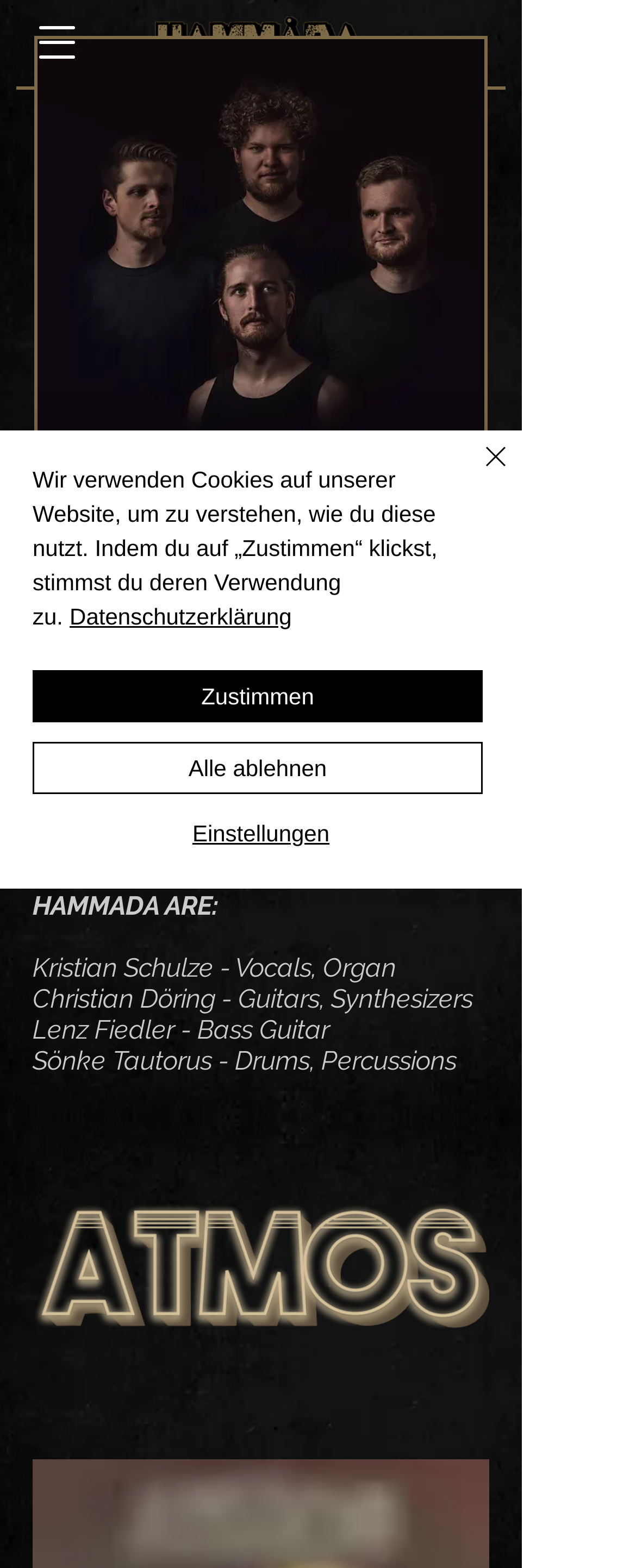Give an extensive and precise description of the webpage.

The webpage is about Hammada, a music band. At the top left, there is a button to open the navigation menu. Next to it, on the top center, is the band's logo, an image of "logo_hammada.png". Below the logo, there is a large image of the band members, "158292479_118166430318939_3234509712550502938_n (1).jpg", which takes up most of the top section of the page.

Below the image, there is a section with the band's name "HAMMADA" in bold text, followed by a paragraph describing the band's music style, which is a mix of atmospheric riffs, fuzz, and desert rock, influenced by bands like Colour Haze and Kyuss. 

Underneath the description, there is a section titled "HAMMADA ARE:", which lists the band members and their roles: Kristian Schulze on vocals and organ, Christian Döring on guitars and synthesizers, Lenz Fiedler on bass guitar, and Sönke Tautorus on drums and percussions.

Further down, there is a heading "DEBUT ALBUM" and an image of "logo_center_label.png" below it. 

On the bottom left, there is a cookie policy alert with a message about using cookies on the website. The alert has three buttons: "Zustimmen" (Agree), "Alle ablehnen" (Reject all), and "Einstellungen" (Settings). There is also a link to the "Datenschutzerklärung" (Privacy Policy) and a "Schließen" (Close) button with a small image of a cross.